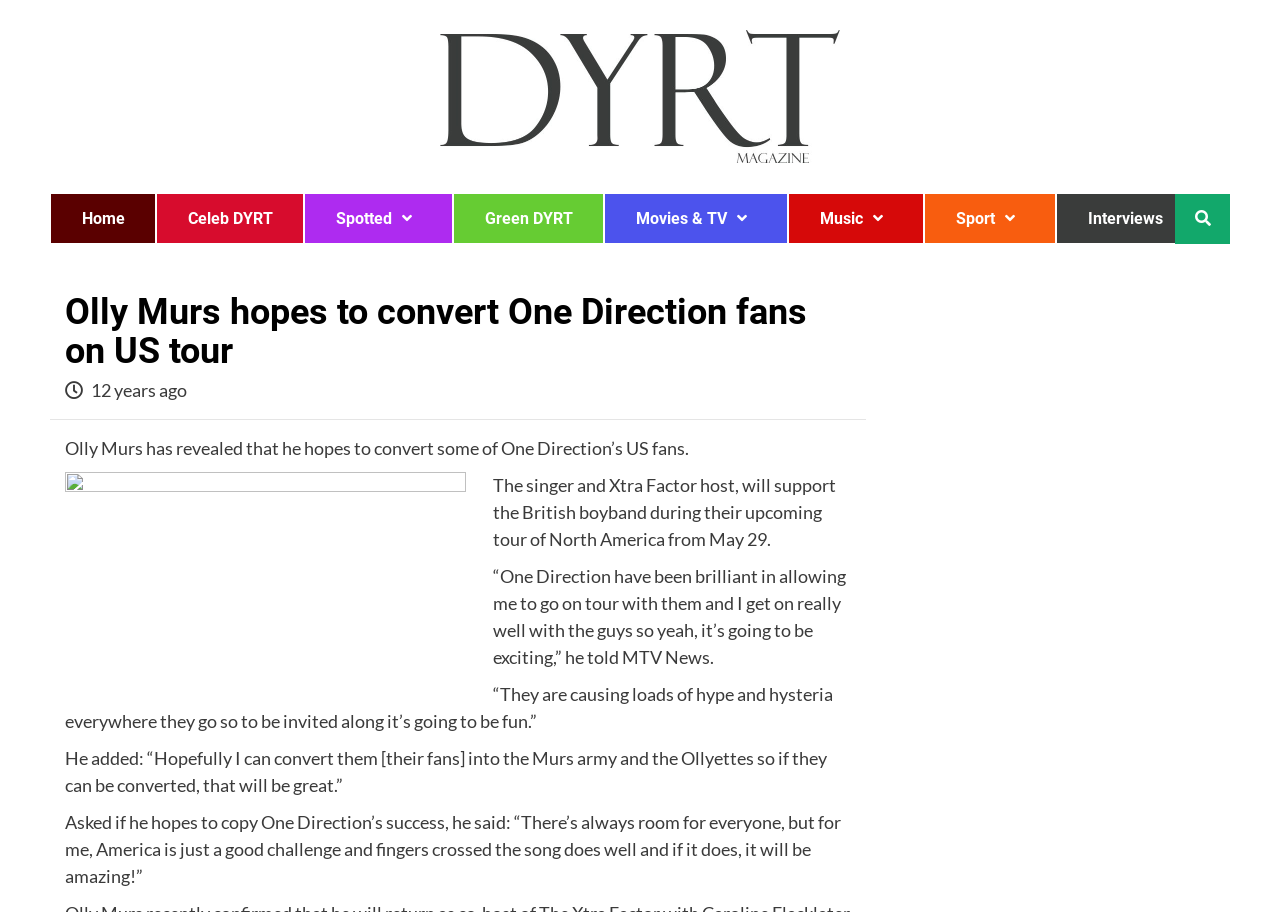Can you provide the bounding box coordinates for the element that should be clicked to implement the instruction: "Explore 'Spotted'"?

[0.238, 0.212, 0.353, 0.266]